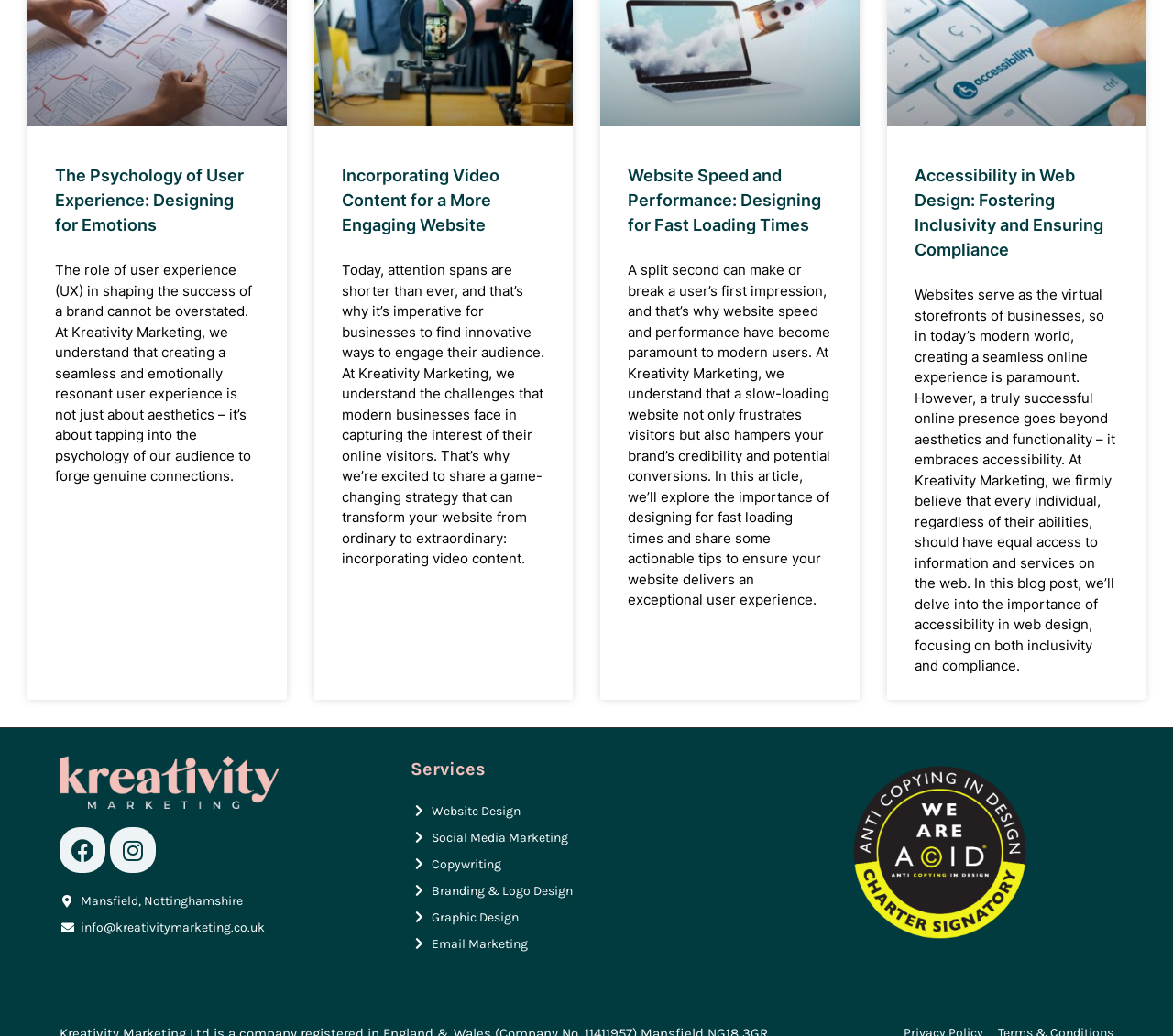What is the role of user experience in shaping a brand's success?
Observe the image and answer the question with a one-word or short phrase response.

It cannot be overstated